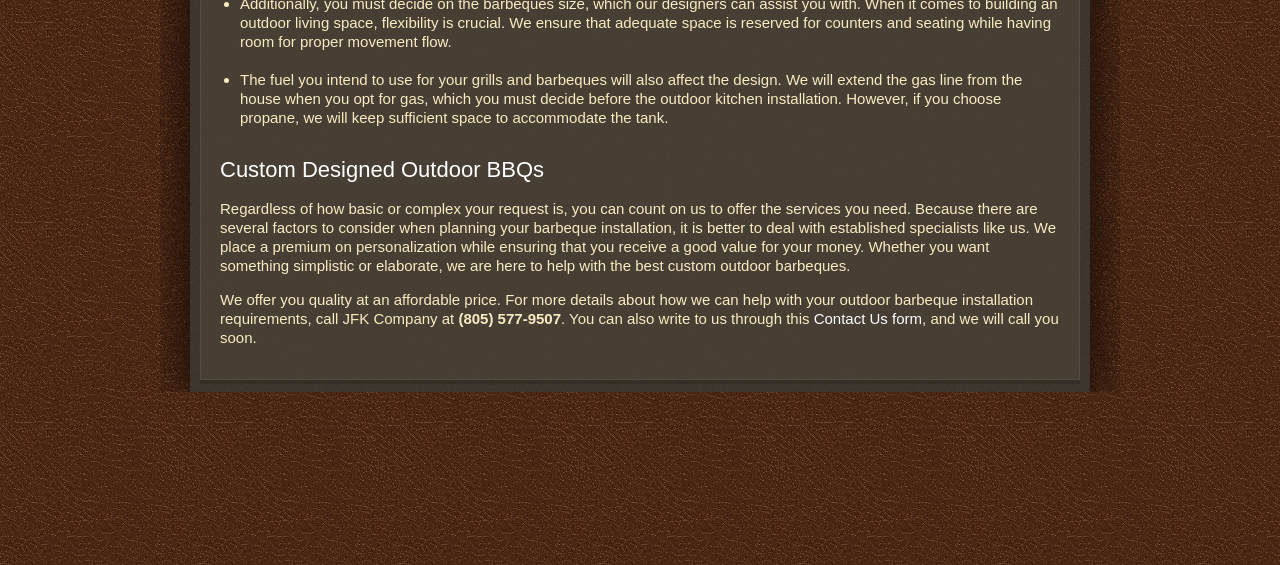Can you find the bounding box coordinates for the element that needs to be clicked to execute this instruction: "Call the company"? The coordinates should be given as four float numbers between 0 and 1, i.e., [left, top, right, bottom].

[0.358, 0.549, 0.438, 0.579]